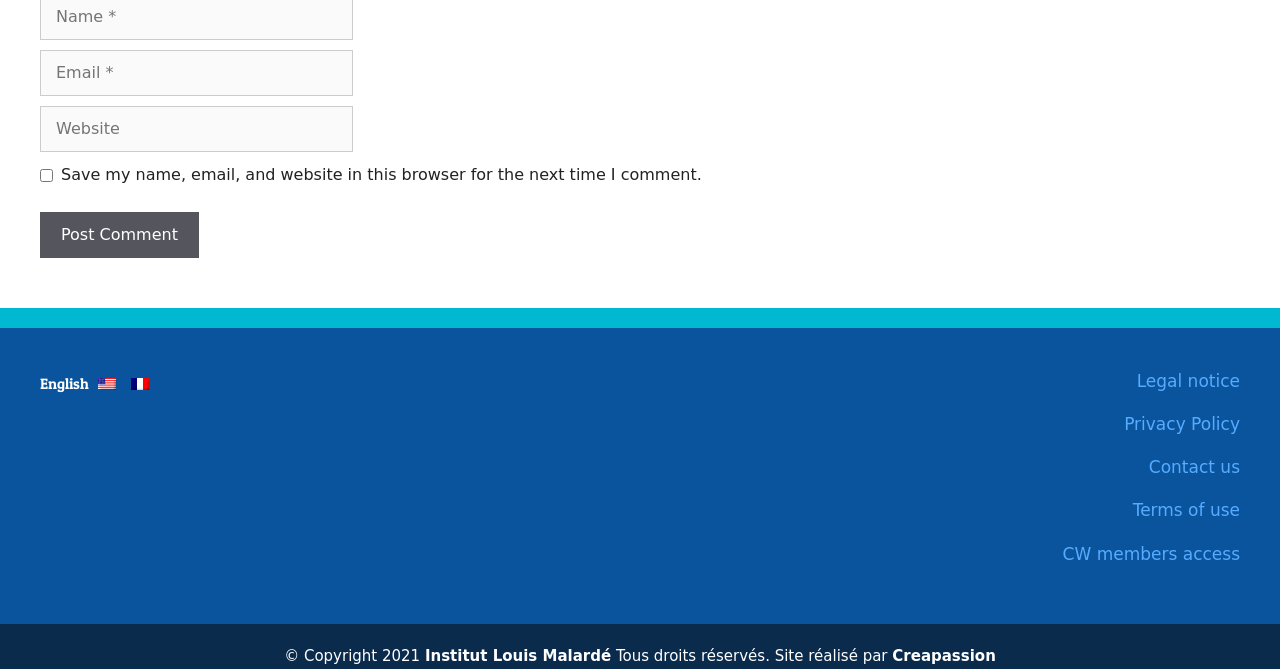Please identify the bounding box coordinates of the region to click in order to complete the task: "Enter website". The coordinates must be four float numbers between 0 and 1, specified as [left, top, right, bottom].

[0.031, 0.159, 0.276, 0.228]